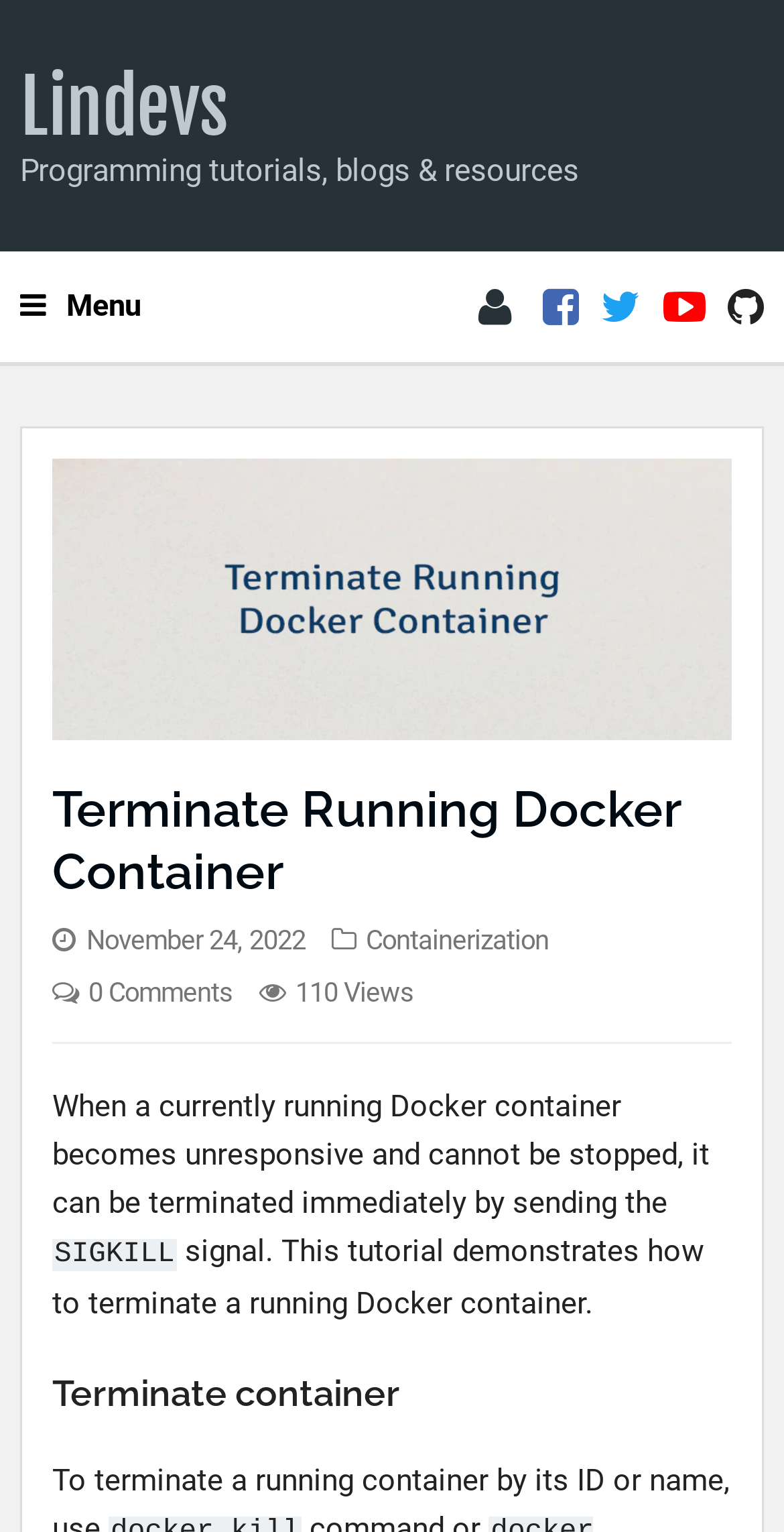Locate the bounding box coordinates of the segment that needs to be clicked to meet this instruction: "view Containerization category".

[0.467, 0.603, 0.7, 0.623]